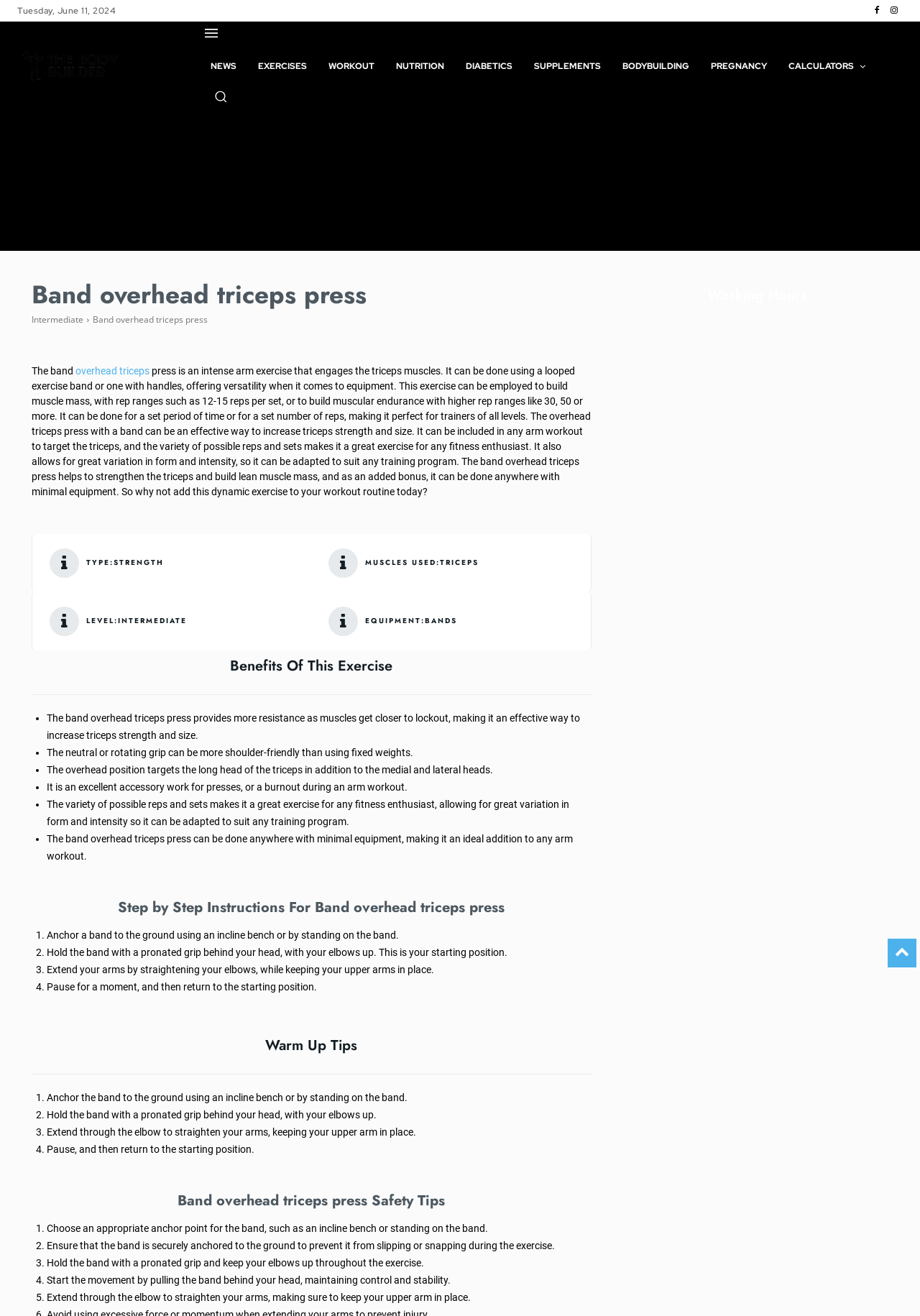Identify the bounding box coordinates for the UI element mentioned here: "Exercises". Provide the coordinates as four float values between 0 and 1, i.e., [left, top, right, bottom].

[0.269, 0.034, 0.346, 0.067]